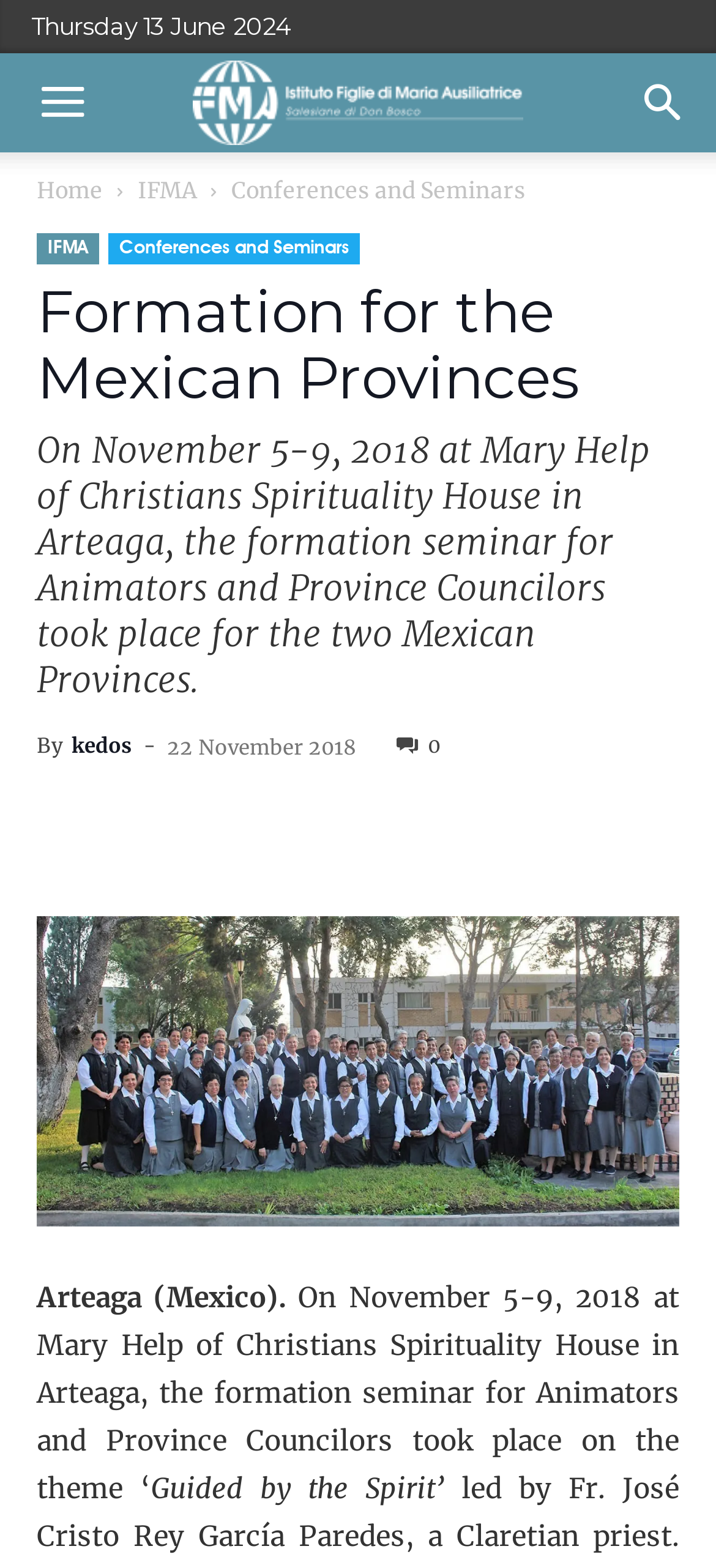Please locate the clickable area by providing the bounding box coordinates to follow this instruction: "Read 'CCFA Members Have Ratified Our 2022-2025 Collective Agreement'".

None